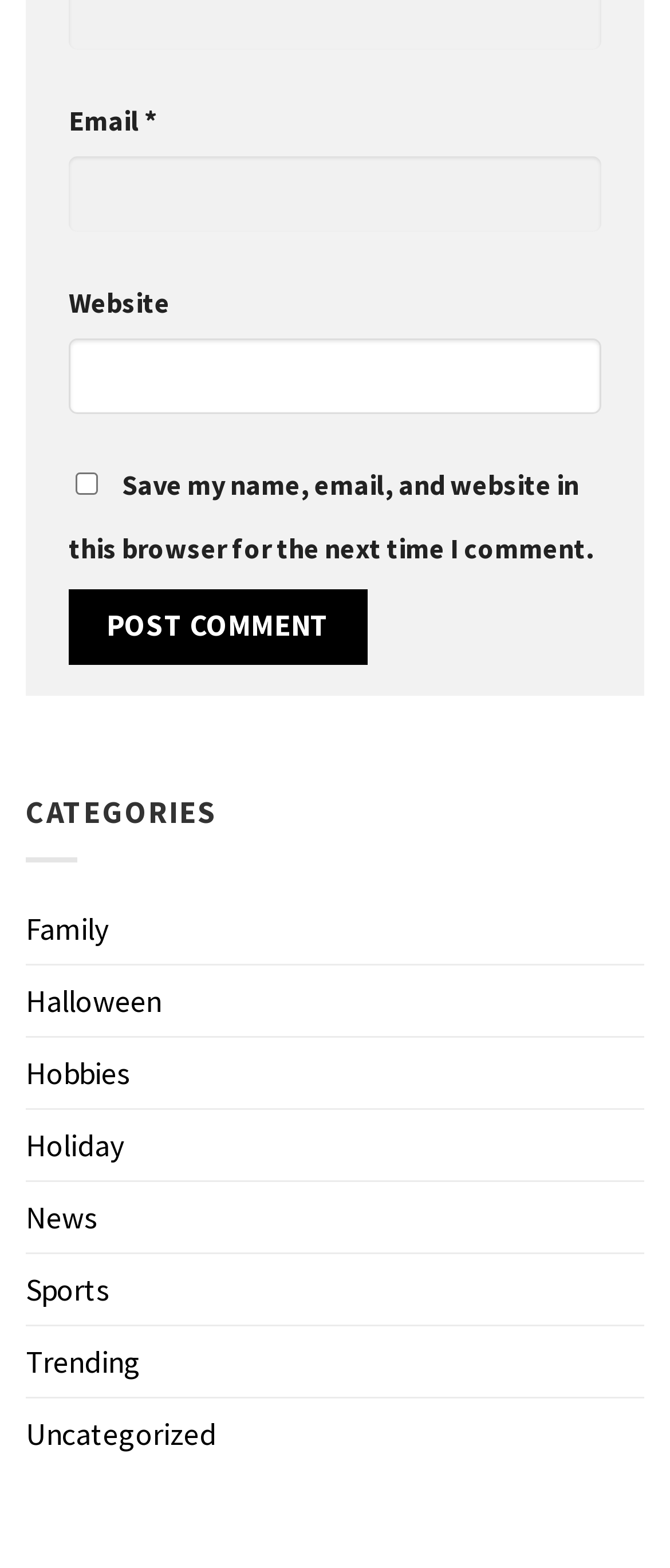Find the bounding box coordinates for the element that must be clicked to complete the instruction: "View Halloween category". The coordinates should be four float numbers between 0 and 1, indicated as [left, top, right, bottom].

[0.038, 0.616, 0.241, 0.661]